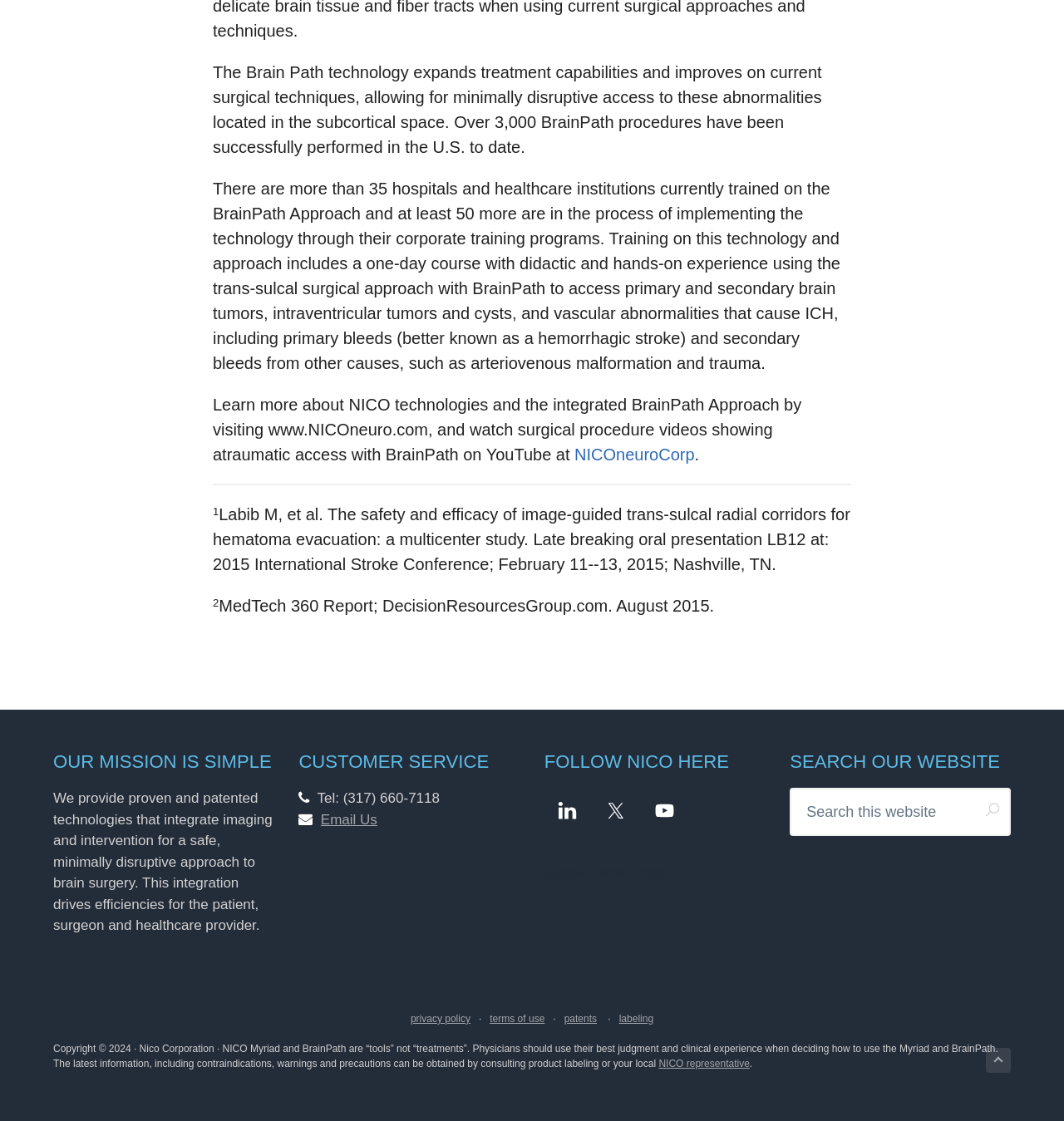Answer the question using only one word or a concise phrase: How many hospitals are currently trained on the BrainPath Approach?

Over 35